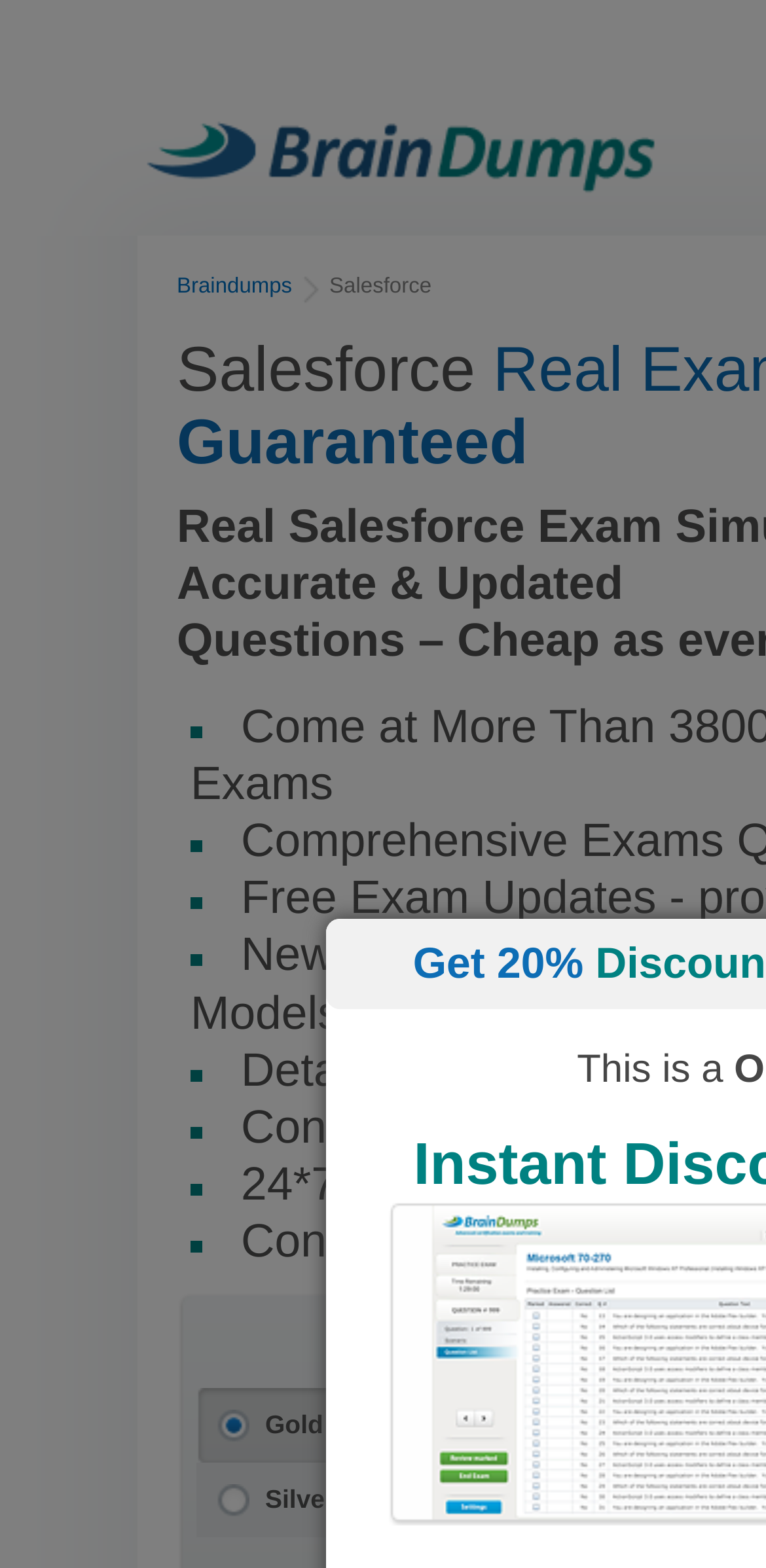Refer to the screenshot and answer the following question in detail:
What is the logo of the website?

The logo of the website is an image located at the top left corner of the webpage, which is 'real-answers.com'. This can be determined by looking at the bounding box coordinates of the image element, which is [0.179, 0.065, 0.869, 0.129].